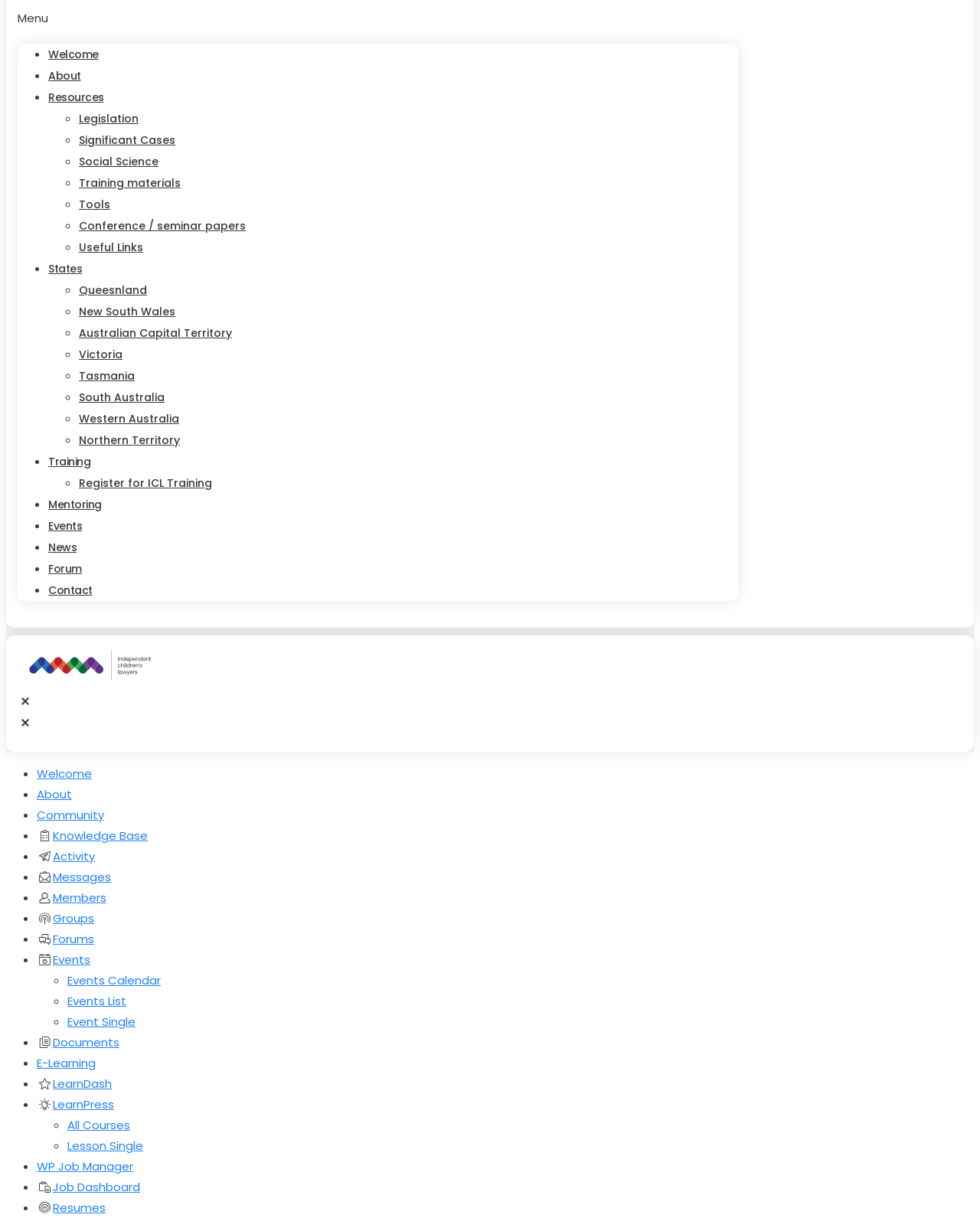Determine the bounding box coordinates of the region that needs to be clicked to achieve the task: "View the Knowledge Base".

[0.054, 0.678, 0.151, 0.691]